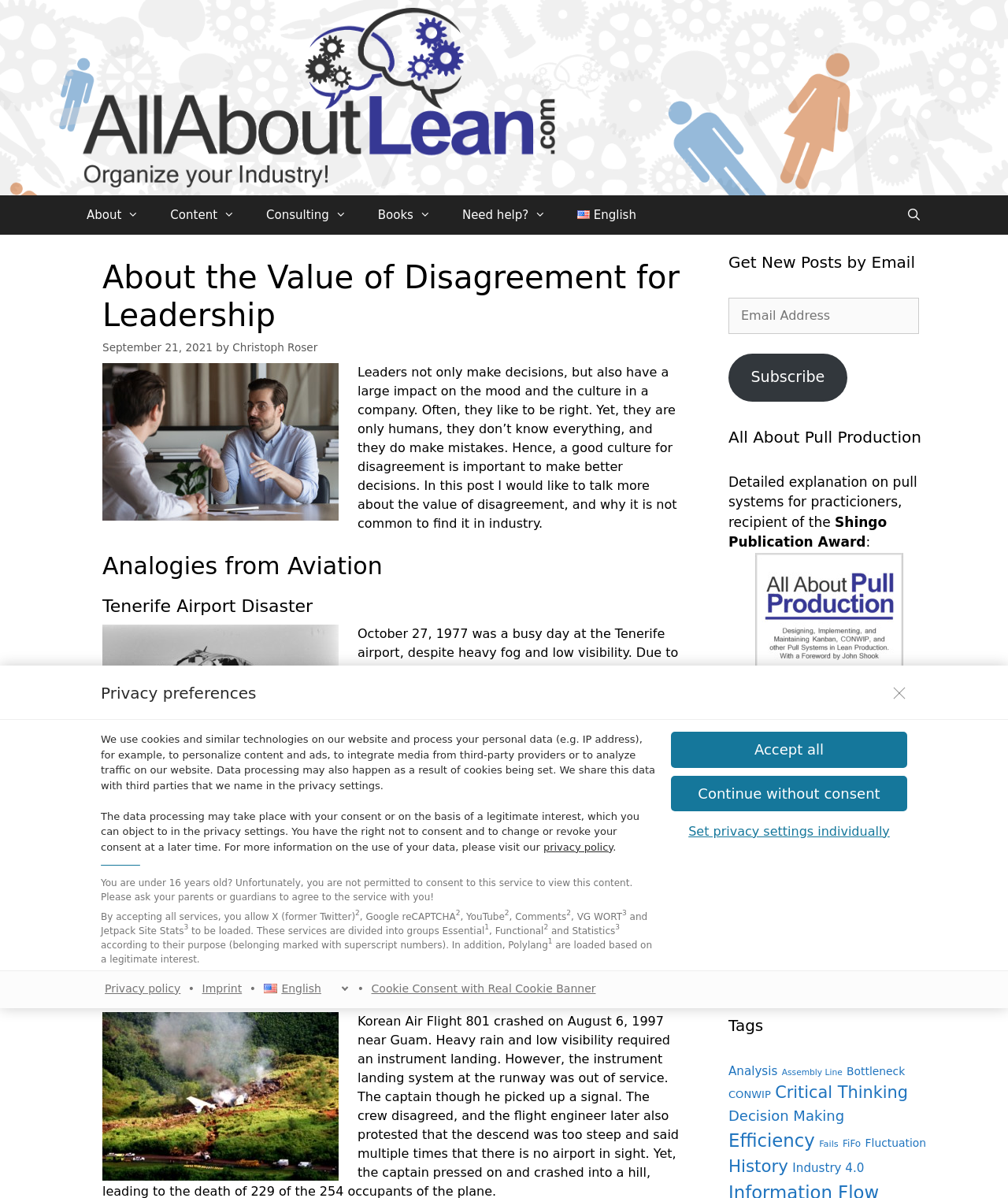What is the name of the author of the post?
From the image, respond using a single word or phrase.

Christoph Roser